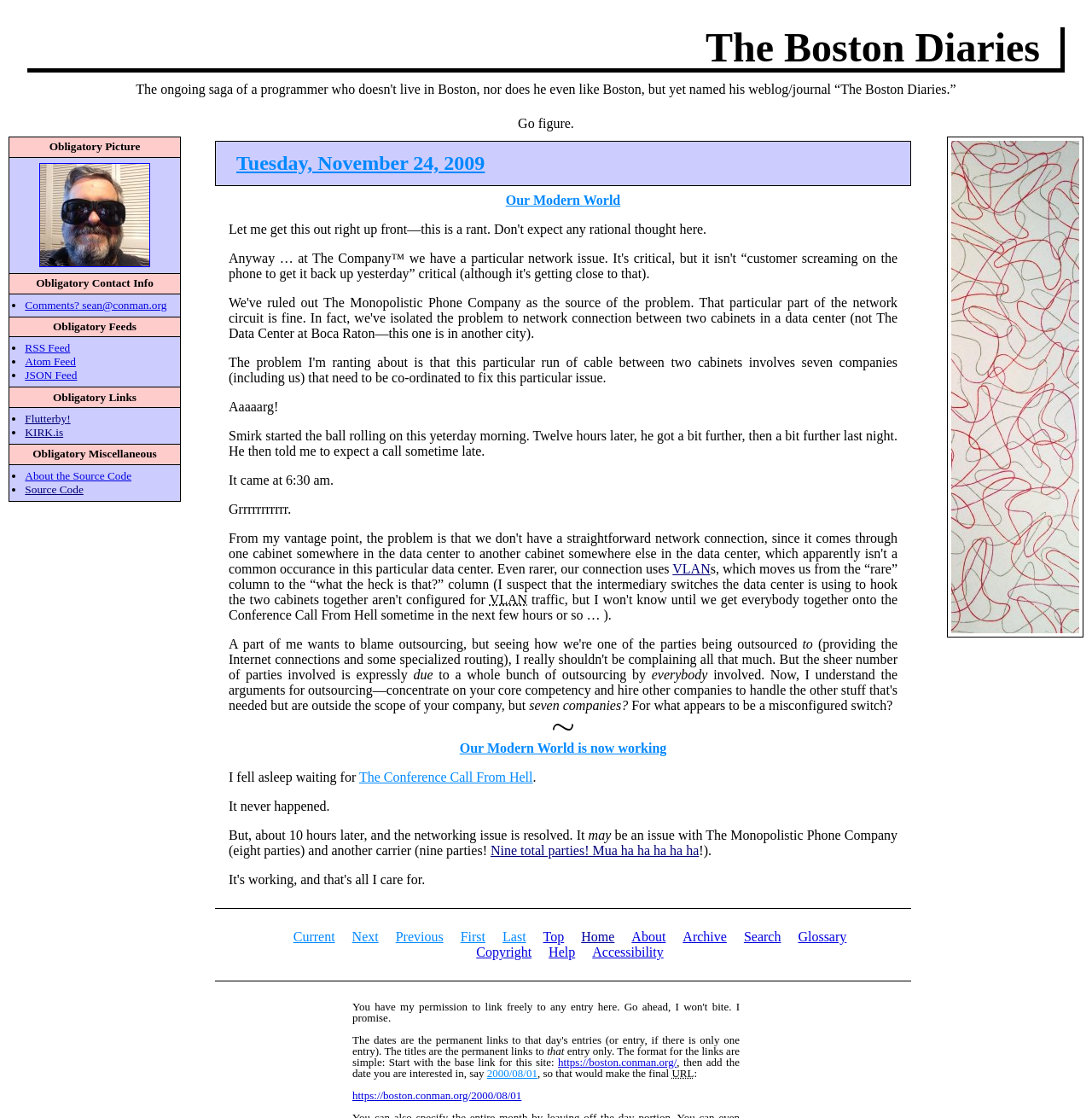Describe all significant elements and features of the webpage.

The webpage is a personal blog titled "The Boston Diaries" with a subtitle "Captain Napalm". At the top, there is a heading with the title "The Boston Diaries" followed by a short phrase "Go figure." Below this, there are several headings and links, including "Tuesday, November 24, 2009" and "Our Modern World", which appear to be article titles or categories.

The main content of the page is a blog post titled "Our Modern World" which discusses a networking issue and a series of events that unfolded. The text is divided into several paragraphs, with some sentences and phrases highlighted as links, such as "VLAN" (Virtual Local Area Network) and "The Conference Call From Hell". There are also some humorous remarks and exclamations, like "Aaaaarg!" and "Grrrrrrrrrrr".

On the right side of the page, there are several links and navigation options, including "Current", "Next", "Previous", "First", "Last", "Top", "Home", "About", "Archive", "Search", "Glossary", and "Copyright". There is also an image on the right side, which is not described.

At the bottom of the page, there are several sections with headings, including "Obligatory Picture", "Obligatory Contact Info", "Obligatory Feeds", "Obligatory Links", and "Obligatory Miscellaneous". These sections contain links to other websites, feeds, and contact information.

Overall, the webpage appears to be a personal blog with a mix of technical and humorous content, with a focus on storytelling and sharing experiences.